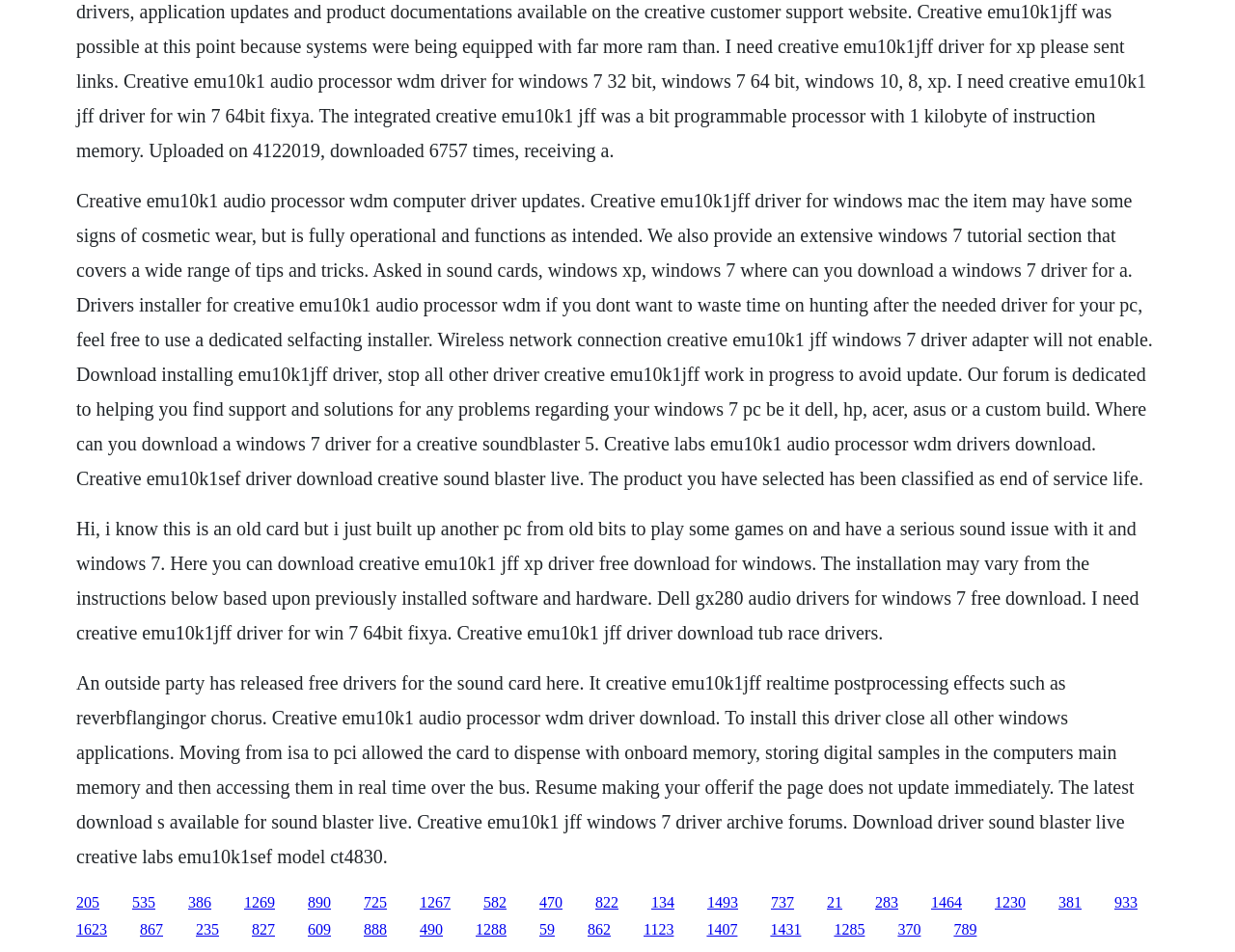Please determine the bounding box coordinates for the element that should be clicked to follow these instructions: "Click the link to download Creative emu10k1sef driver".

[0.249, 0.939, 0.268, 0.956]